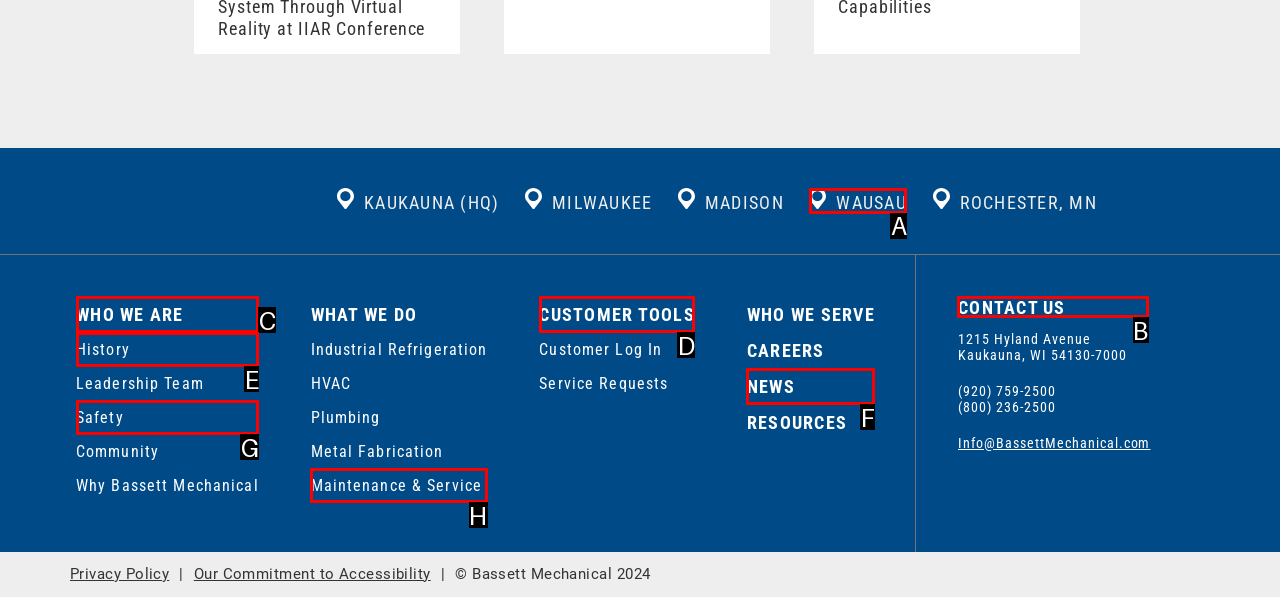To perform the task "Contact Bassett Mechanical", which UI element's letter should you select? Provide the letter directly.

B